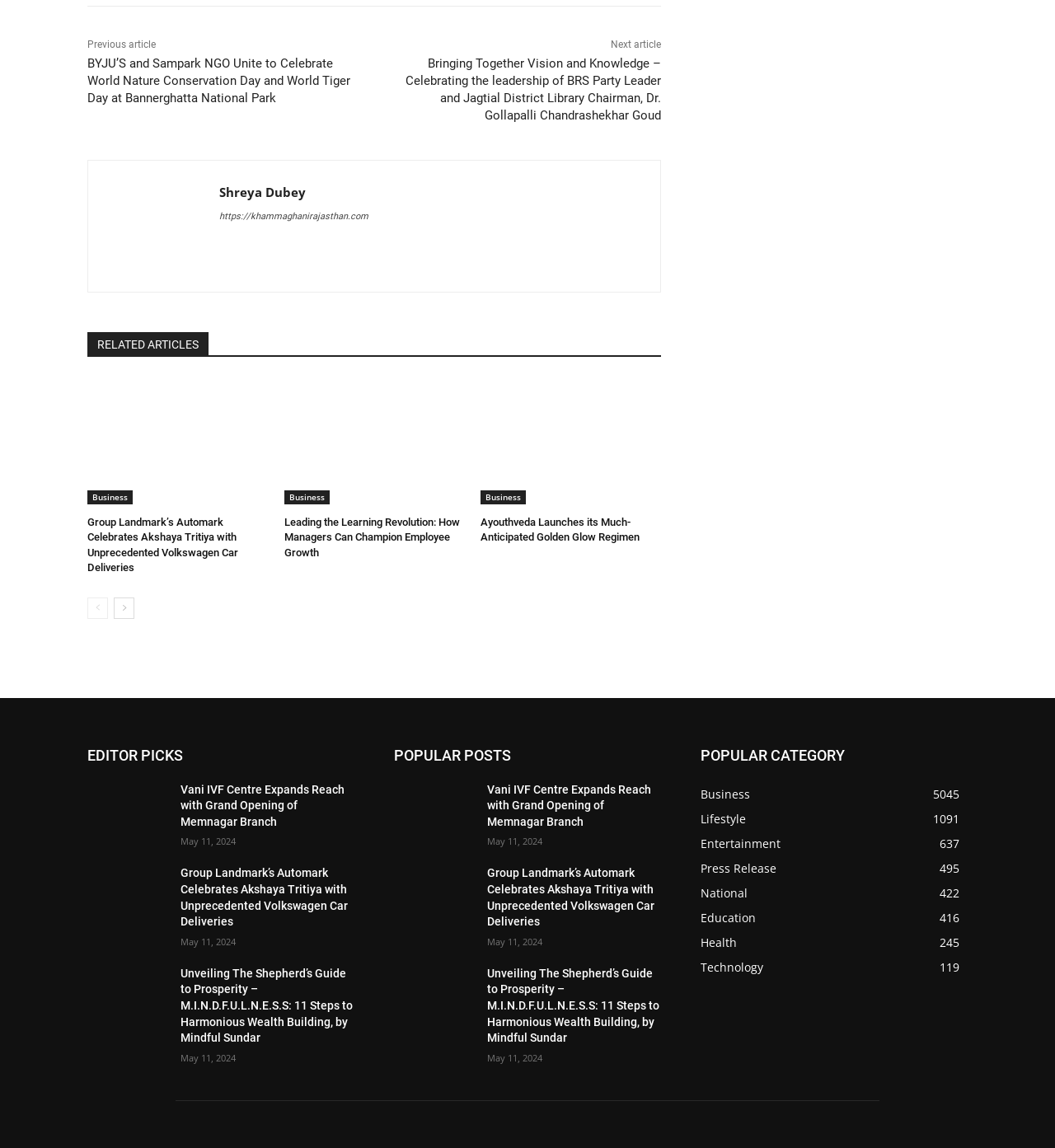What is the date of the articles under 'EDITOR PICKS'?
Refer to the image and respond with a one-word or short-phrase answer.

May 11, 2024